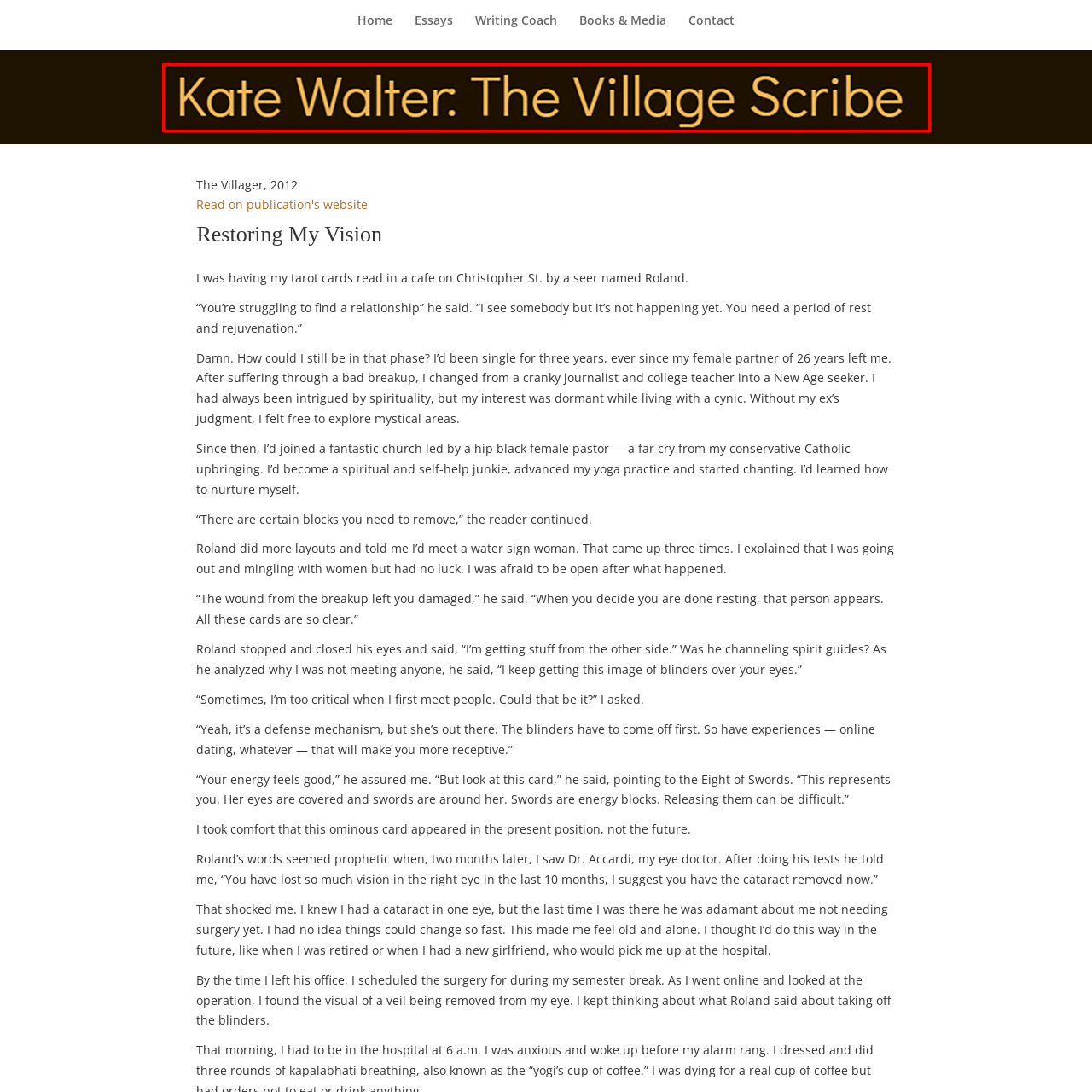Use the image within the highlighted red box to answer the following question with a single word or phrase:
What is the likely theme of Kate Walter's work?

Literary and artistic